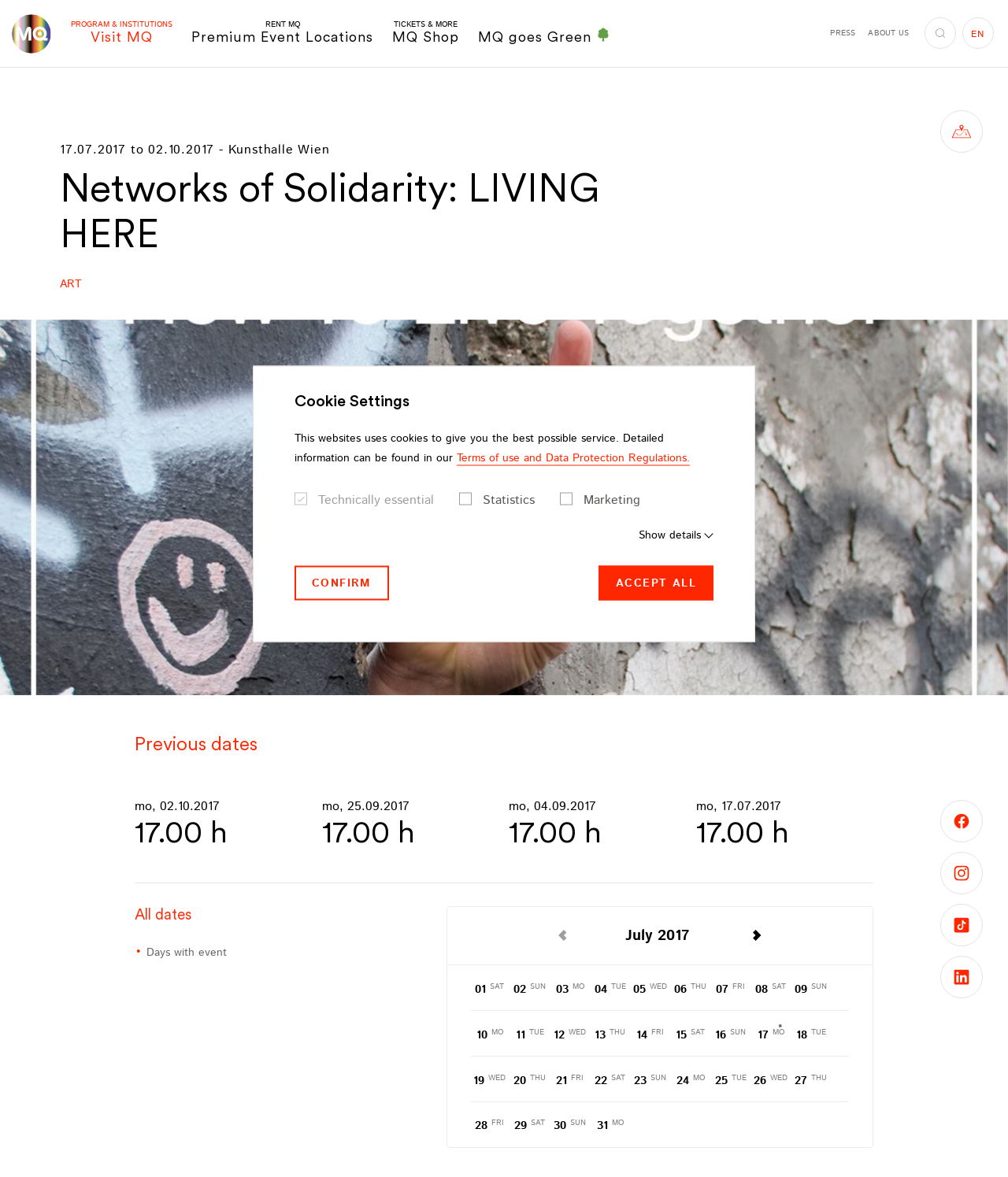Please specify the bounding box coordinates of the clickable region necessary for completing the following instruction: "View MQ map". The coordinates must consist of four float numbers between 0 and 1, i.e., [left, top, right, bottom].

[0.933, 0.094, 0.975, 0.13]